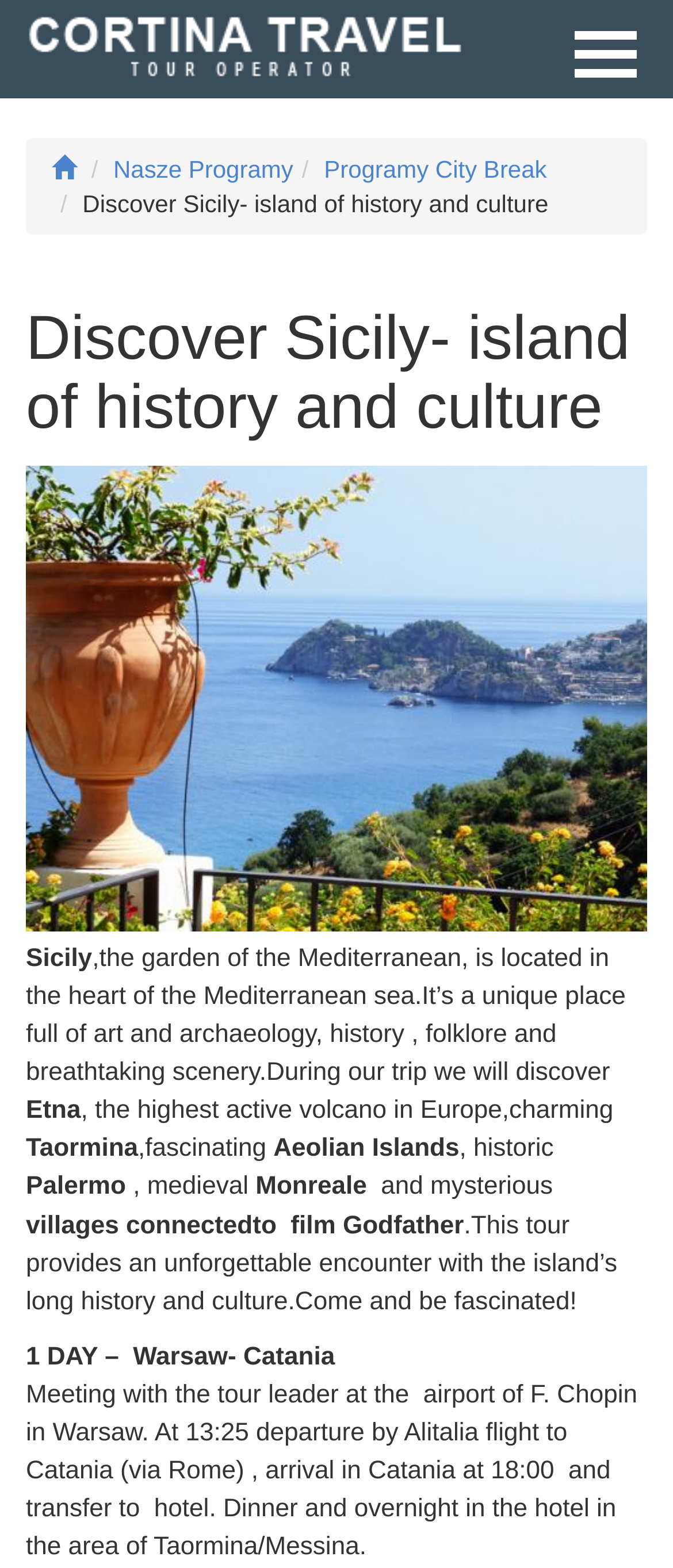Using a single word or phrase, answer the following question: 
What airline is used for the flight to Catania?

Alitalia